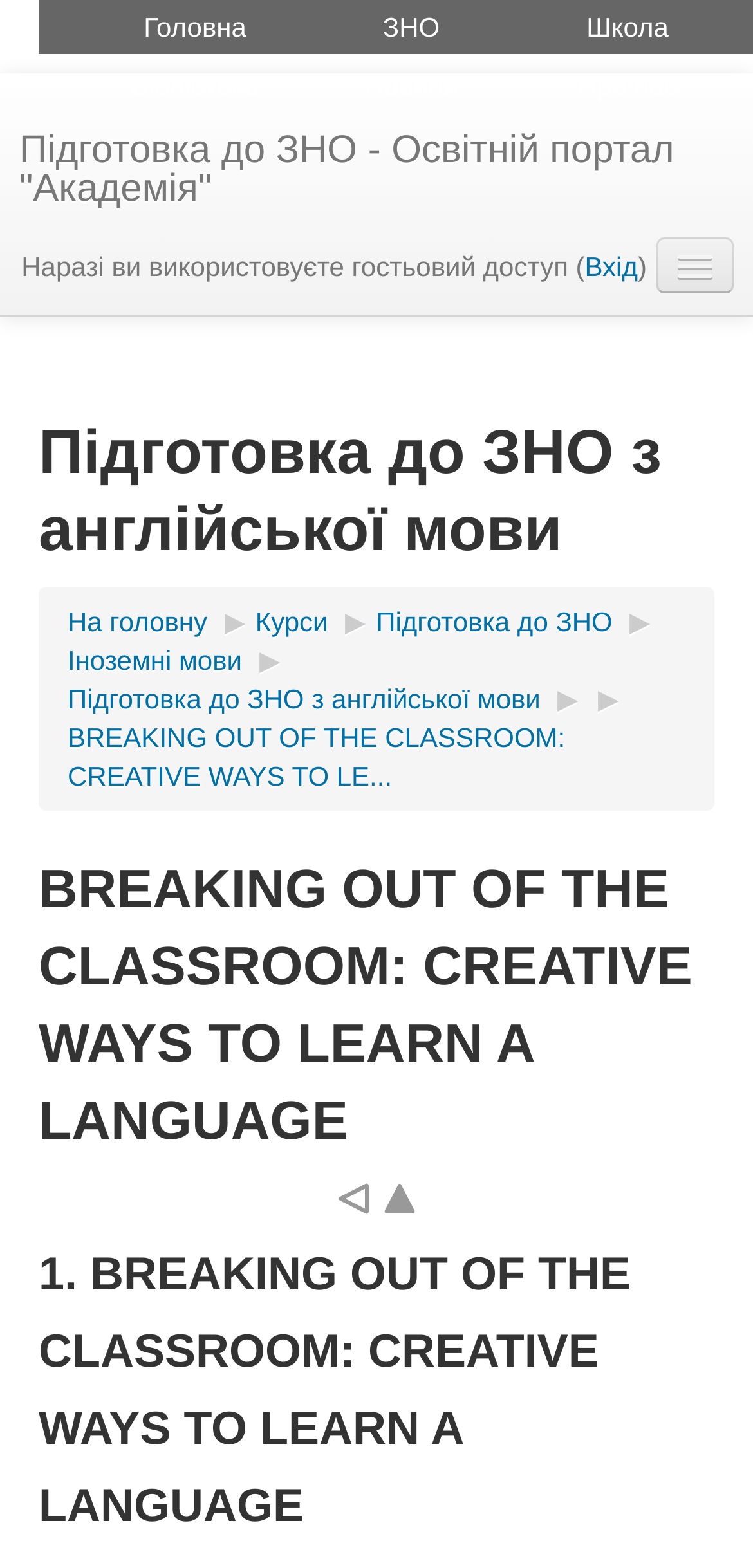Please find the bounding box for the UI component described as follows: "Бібліотека".

[0.115, 0.034, 0.403, 0.074]